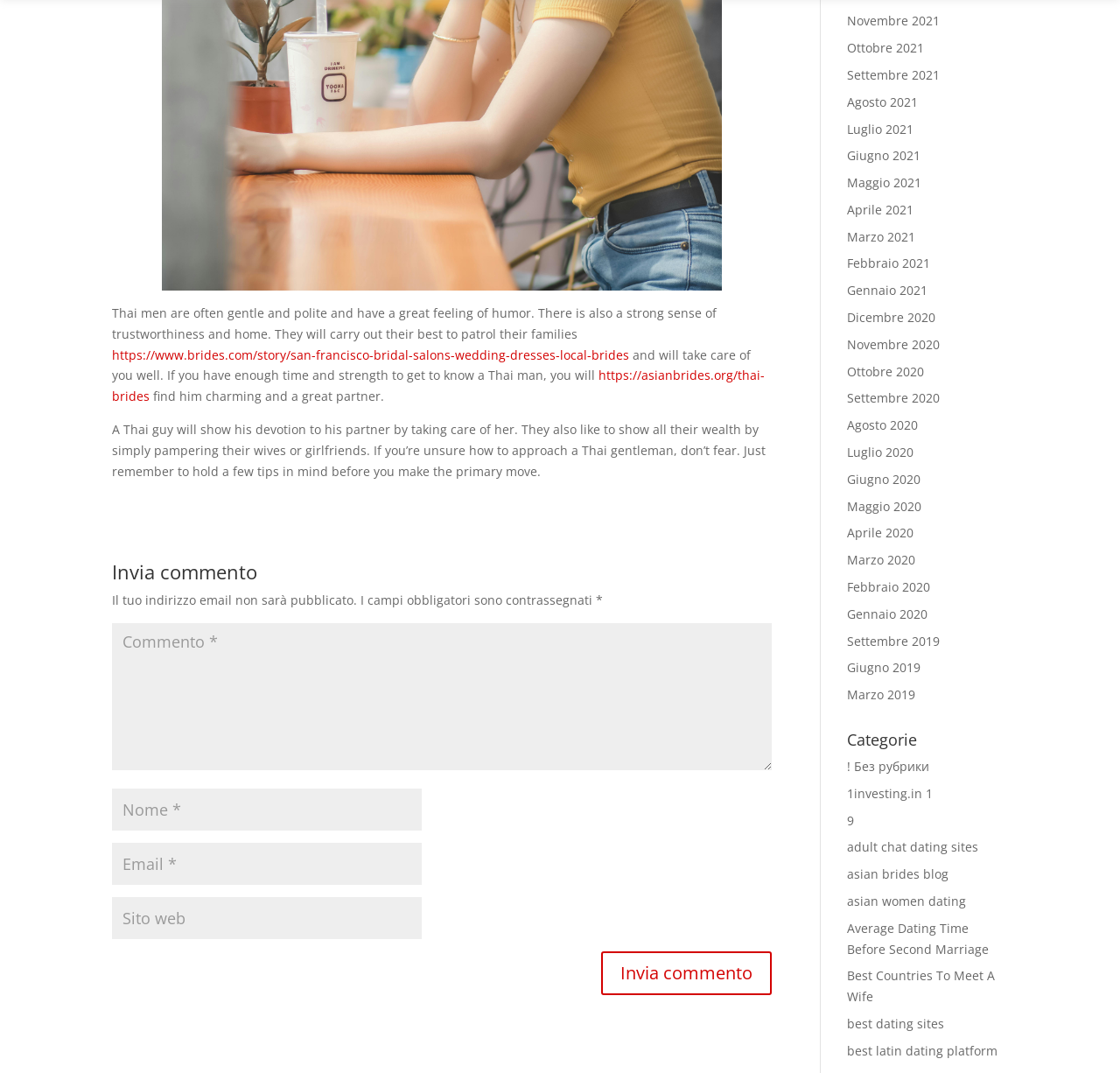What is required to comment on the webpage?
Provide an in-depth and detailed answer to the question.

The webpage has three textboxes: one for the name, one for the email, and one for the comment. All three are required to comment on the webpage.